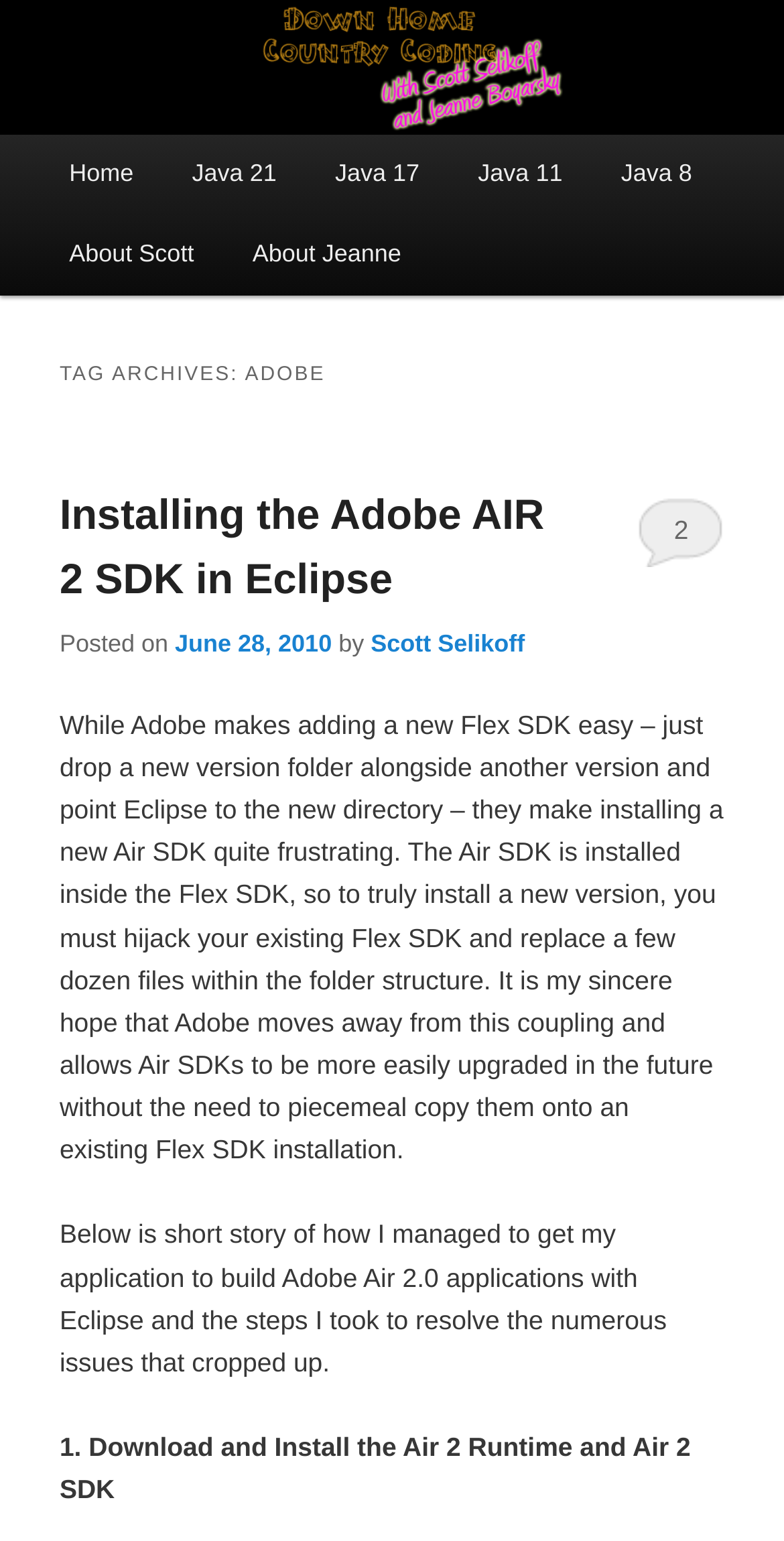Respond with a single word or short phrase to the following question: 
What is the date of the blog post?

June 28, 2010